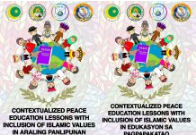What is the purpose of the organizational logos at the top?
Ensure your answer is thorough and detailed.

The presence of various organizational logos at the top of the graphic indicates multi-institutional support for the initiative to integrate Islamic values within peace education curricula, highlighting the collaborative effort behind this educational endeavor.